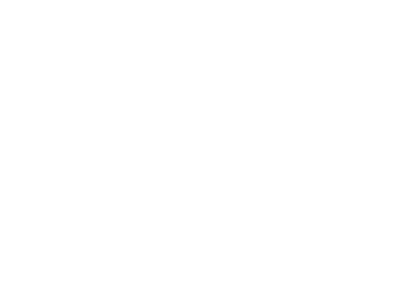Give a detailed account of the elements present in the image.

The image depicts a vibrant and engaging graphic associated with an entertainment venue, likely highlighting gaming or events. It features bold elements that suggest a fun atmosphere, possibly referencing an interactive game or experience available at the venue. Surrounding this image, the context includes headers such as "EAT," "DRINK," "PLAY," and "EVENTS," indicating a comprehensive focus on food, beverages, leisure activities, and upcoming events. This visual is strategically positioned to attract attention and invite visitors to explore the various offerings, enhancing the overall experience of attendees looking for a lively and enjoyable outing.